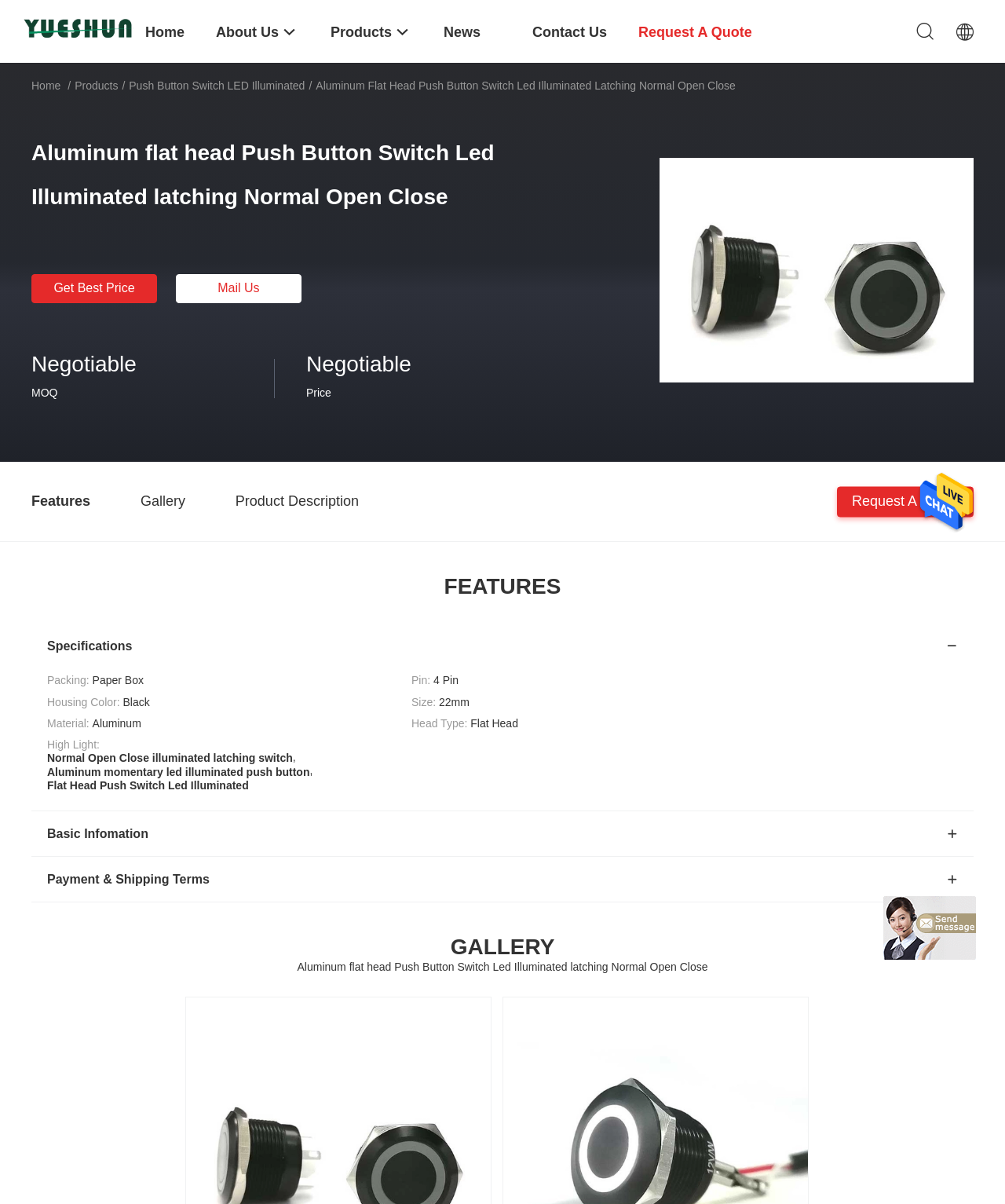Please identify the webpage's heading and generate its text content.

Aluminum flat head Push Button Switch Led Illuminated latching Normal Open Close